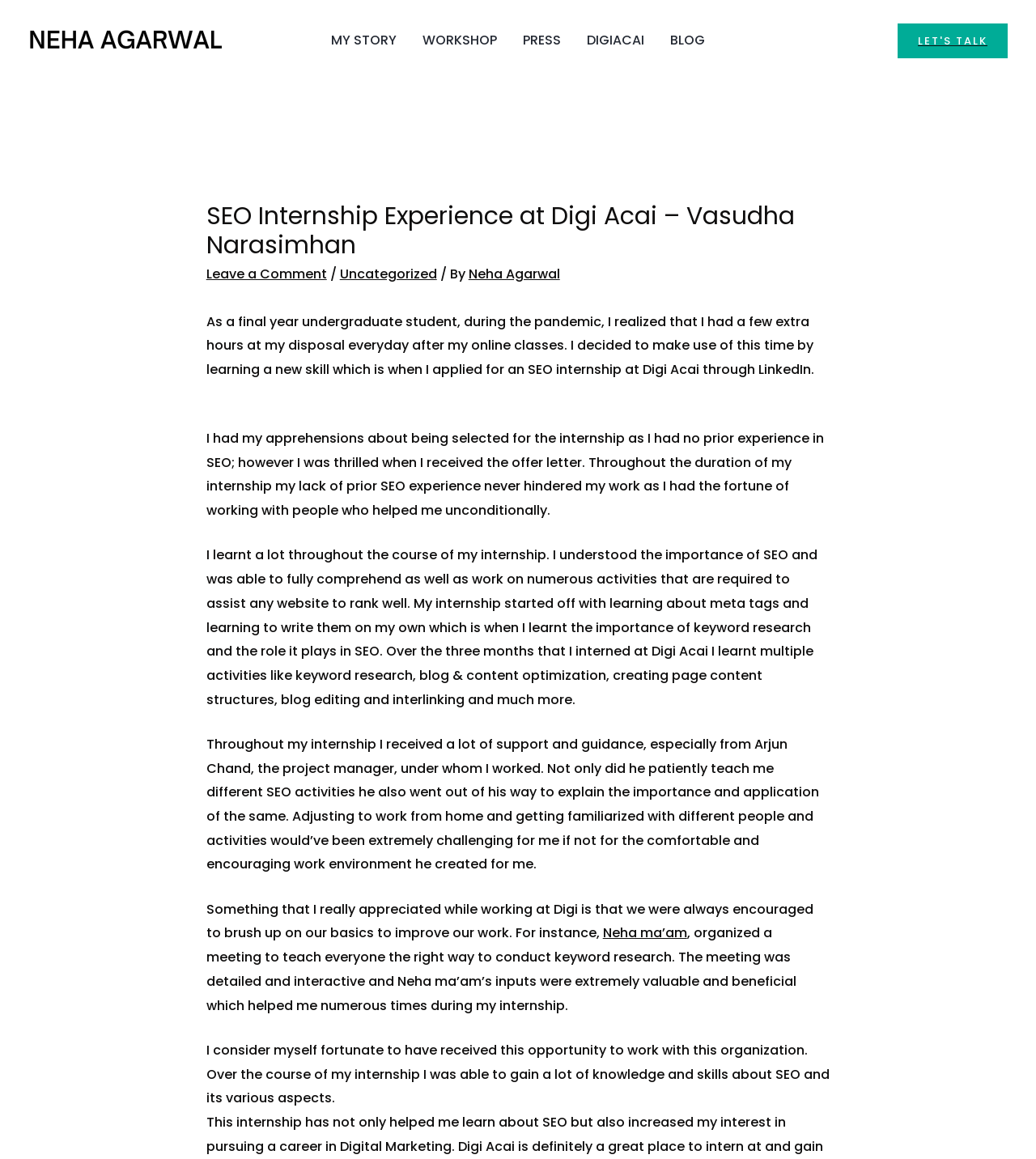Could you indicate the bounding box coordinates of the region to click in order to complete this instruction: "Click on the 'LET'S TALK' button".

[0.866, 0.02, 0.973, 0.05]